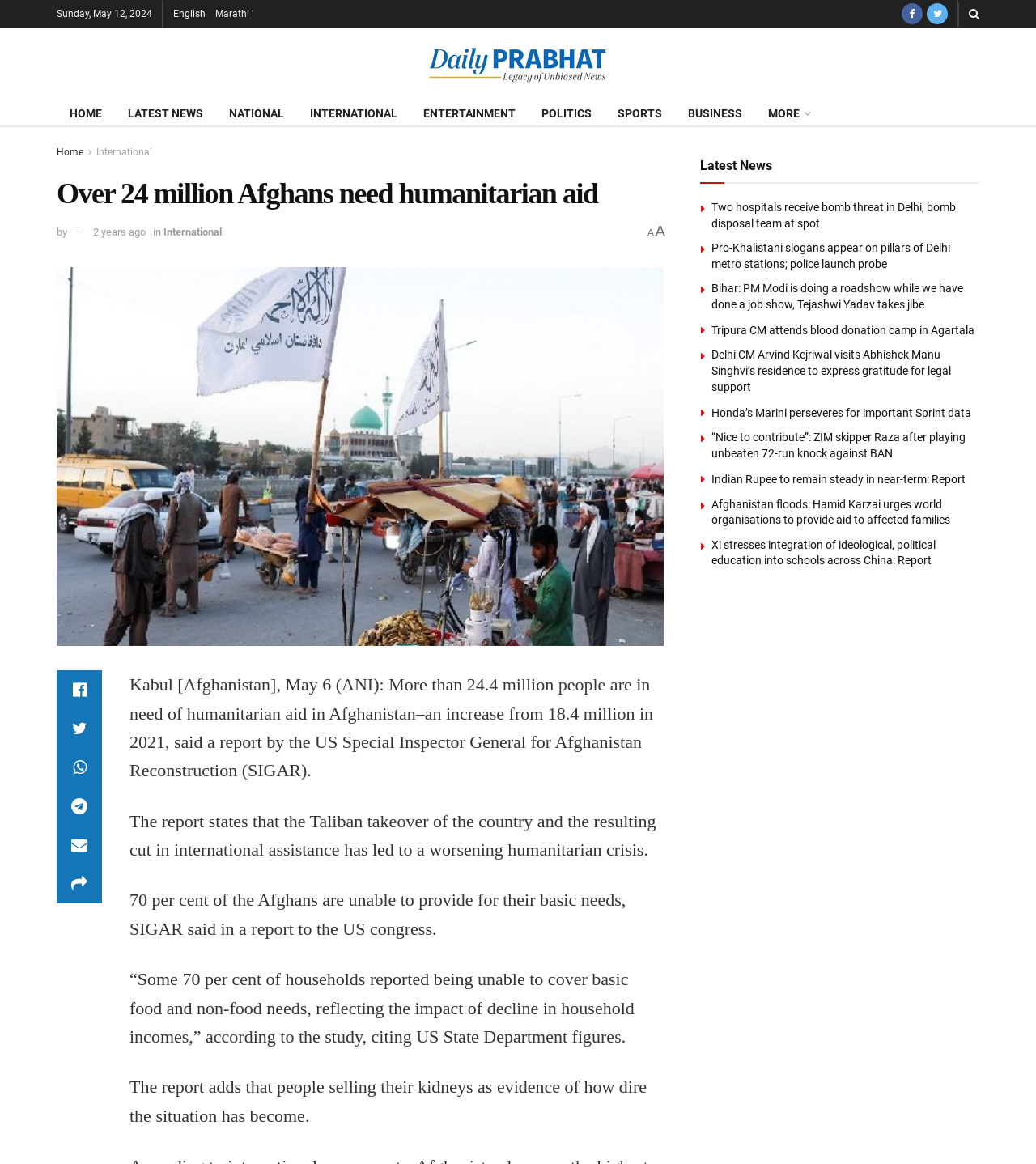With reference to the screenshot, provide a detailed response to the question below:
How many million Afghans need humanitarian aid?

I read the article title 'Over 24 million Afghans need humanitarian aid' and the corresponding text, which mentions that more than 24.4 million people are in need of humanitarian aid in Afghanistan.